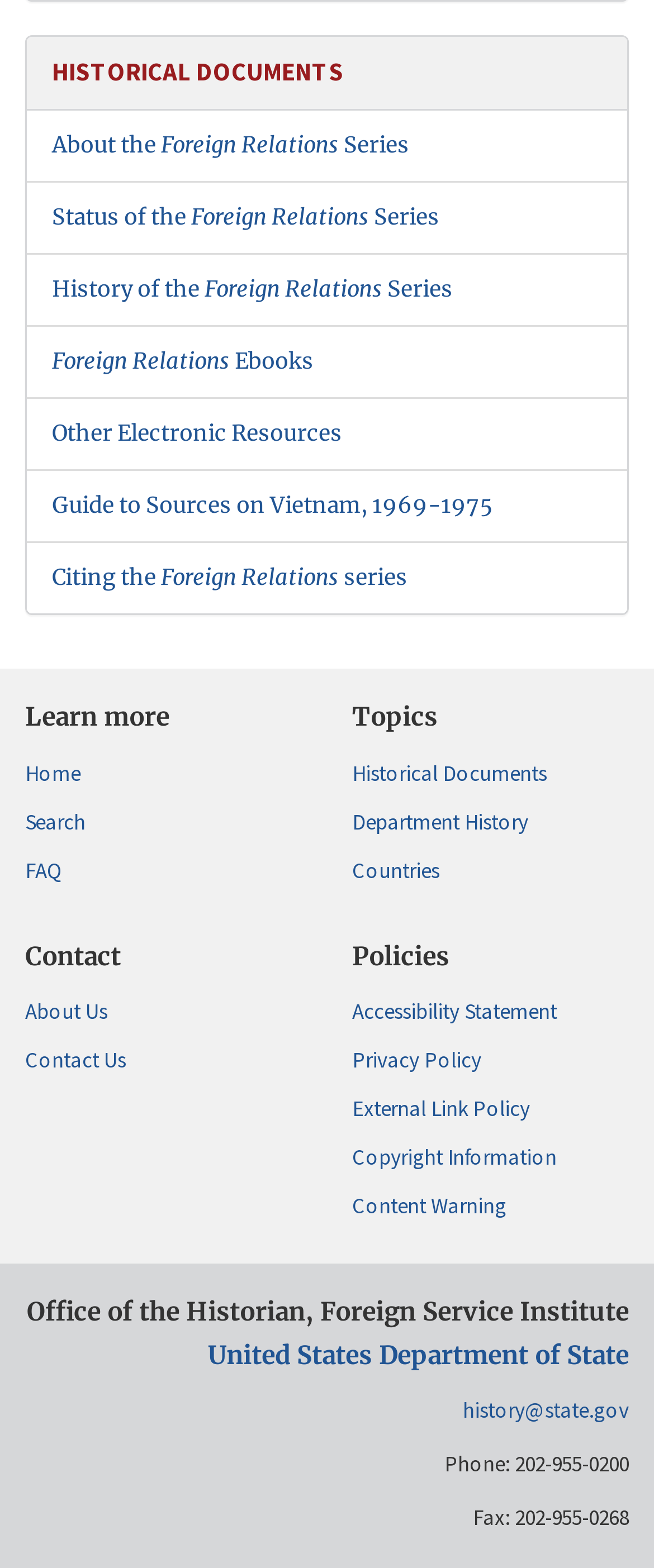Analyze the image and deliver a detailed answer to the question: How many policy-related links are on the webpage?

There are five policy-related links on the webpage: 'Accessibility Statement', 'Privacy Policy', 'External Link Policy', 'Copyright Information', and 'Content Warning'. These links are located under the 'Policies' heading element.